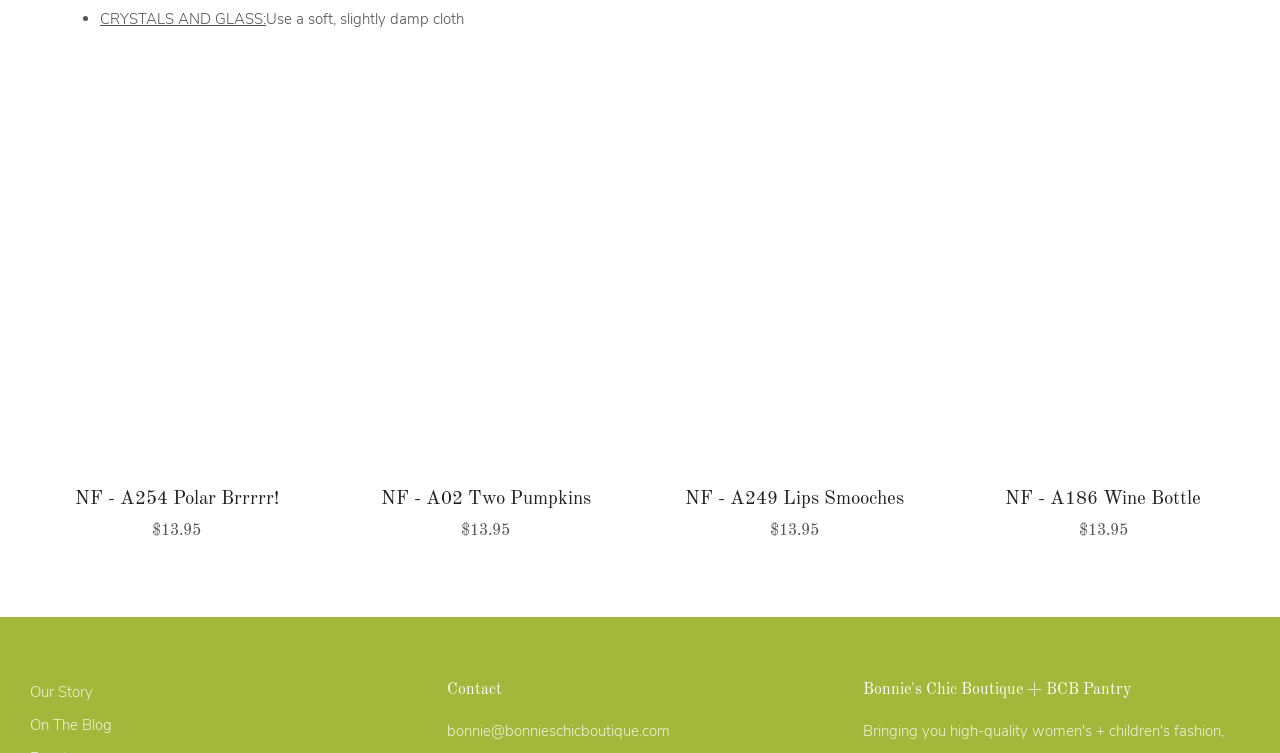Show me the bounding box coordinates of the clickable region to achieve the task as per the instruction: "Select an option from the 'Archive' combobox".

None